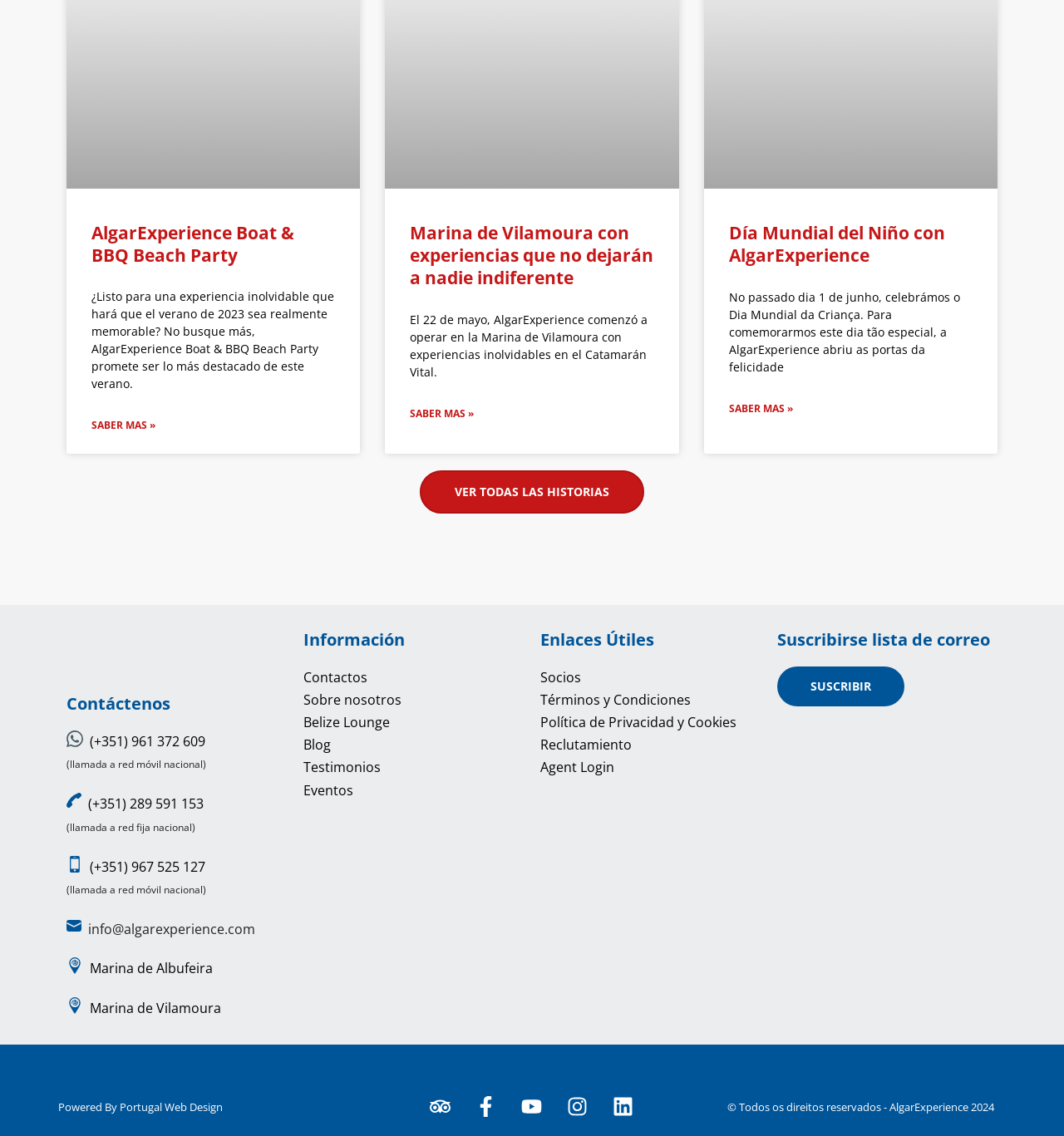Locate the bounding box coordinates of the clickable area to execute the instruction: "Click on 'AlgarExperience Boat & BBQ Beach Party'". Provide the coordinates as four float numbers between 0 and 1, represented as [left, top, right, bottom].

[0.086, 0.194, 0.277, 0.235]